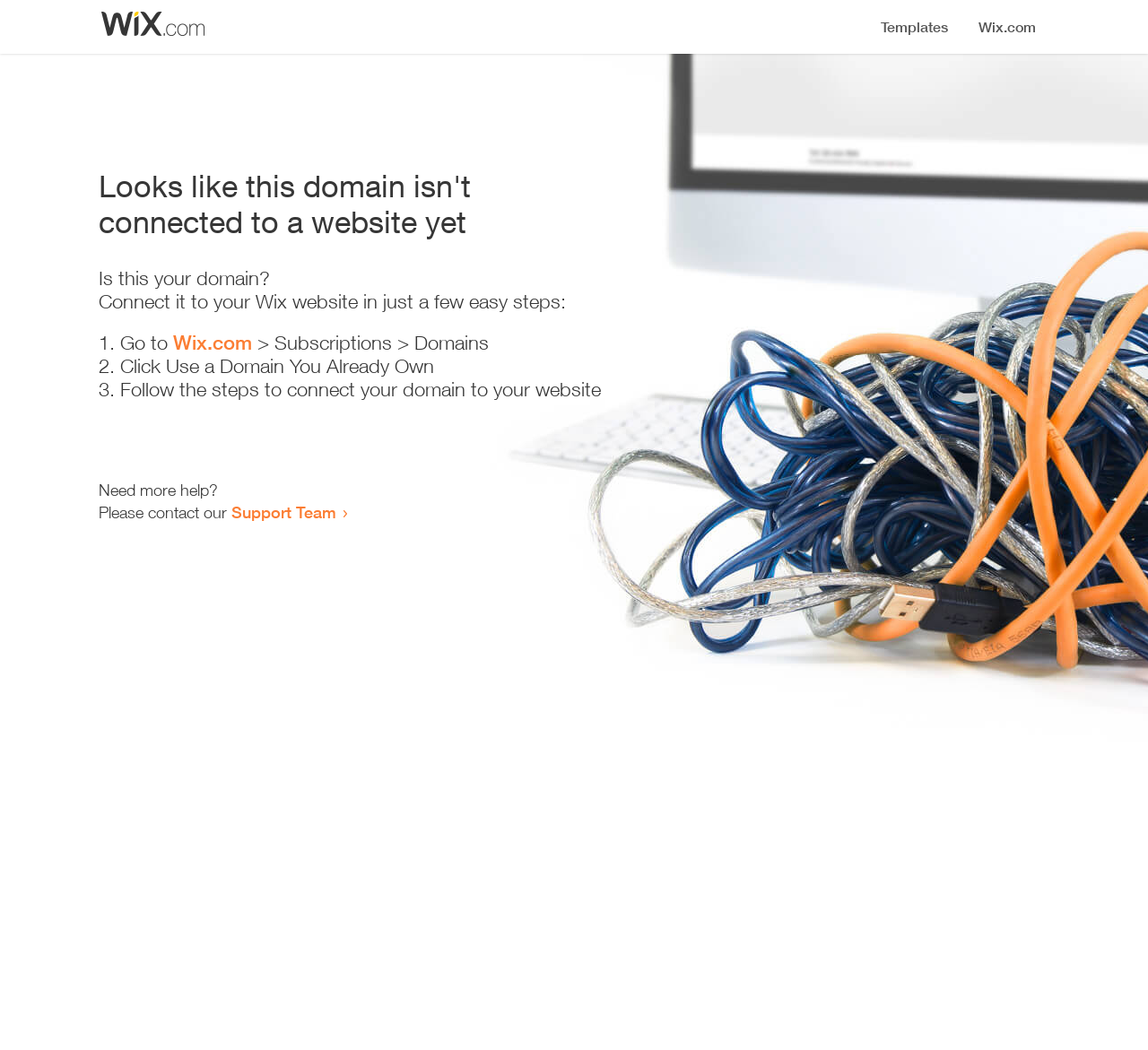Generate a thorough caption detailing the webpage content.

The webpage appears to be an error page, indicating that a domain is not connected to a website yet. At the top, there is a small image, followed by a heading that states the error message. Below the heading, there is a series of instructions to connect the domain to a Wix website. The instructions are presented in a step-by-step format, with three numbered list items. Each list item contains a brief description of the action to take, with a link to Wix.com in the first step. 

To the right of the instructions, there is a block of text that provides additional guidance, including a prompt to contact the Support Team if more help is needed. The Support Team link is located at the bottom of the page, along with a brief message encouraging users to reach out for assistance. Overall, the page is simple and easy to navigate, with clear instructions and minimal clutter.